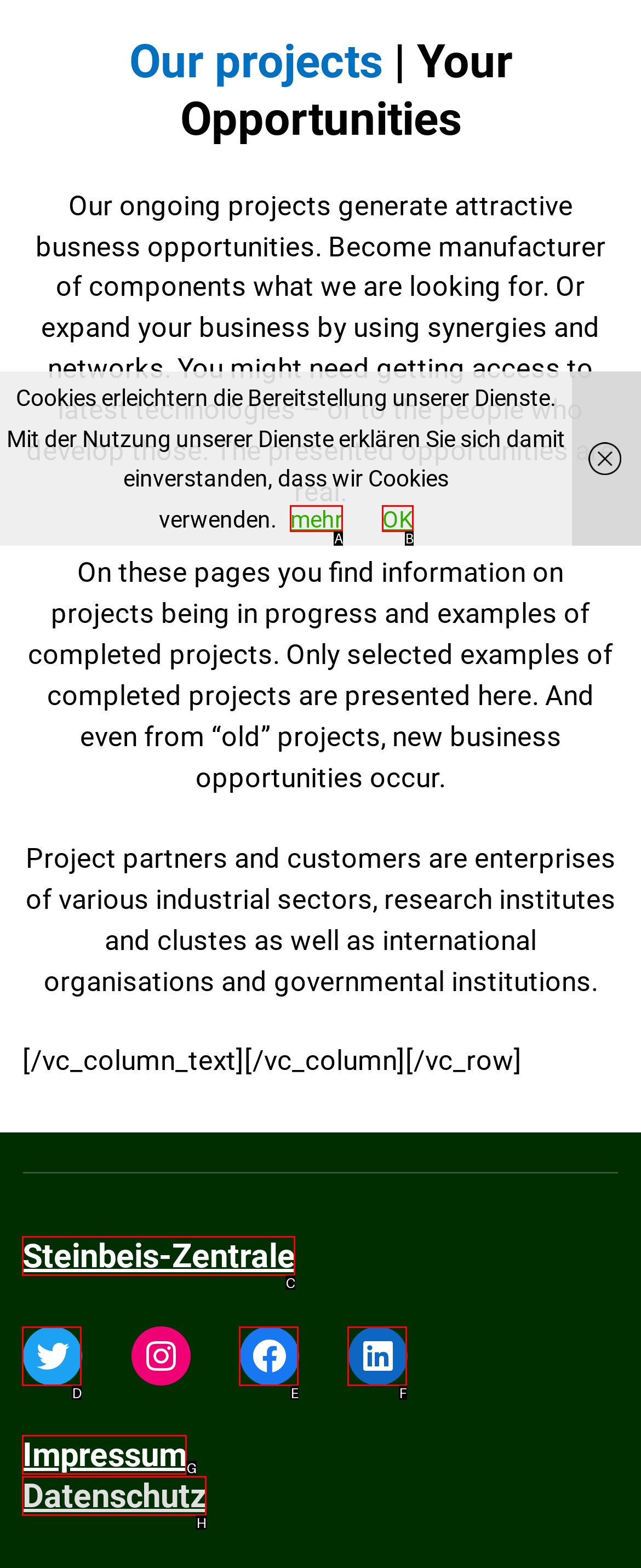Given the description: Datenschutz, choose the HTML element that matches it. Indicate your answer with the letter of the option.

H